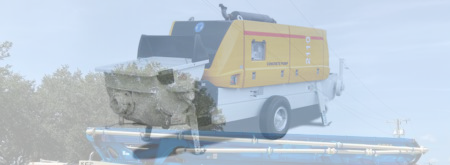What is the company's name? Based on the image, give a response in one word or a short phrase.

Pioneer Concrete Pumping Florida